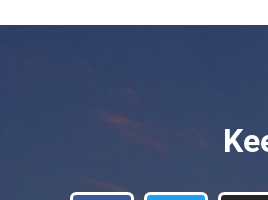Provide your answer to the question using just one word or phrase: Is the image set during daytime?

No